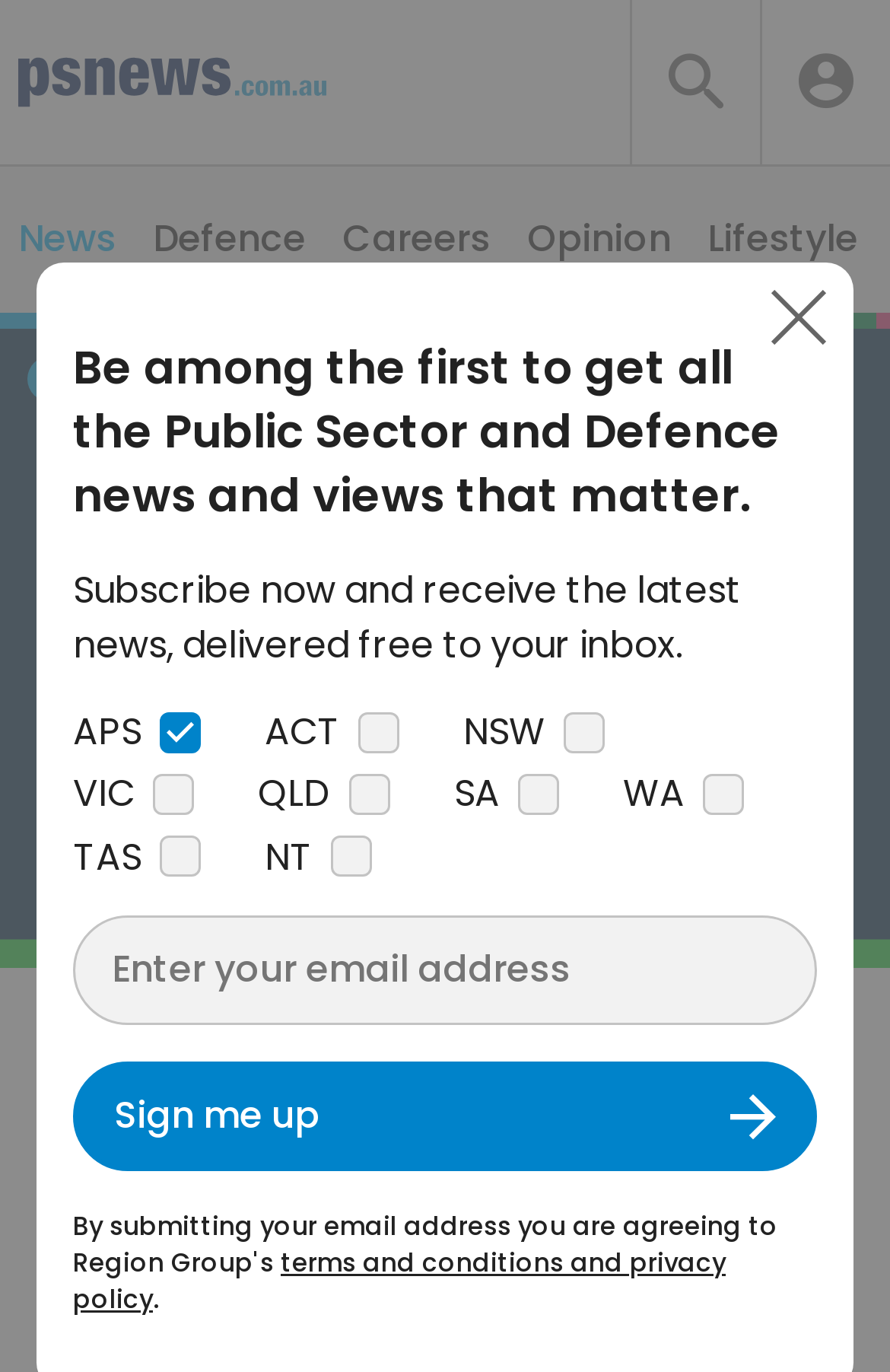Locate the bounding box coordinates of the item that should be clicked to fulfill the instruction: "Read the terms and conditions".

[0.082, 0.906, 0.815, 0.96]